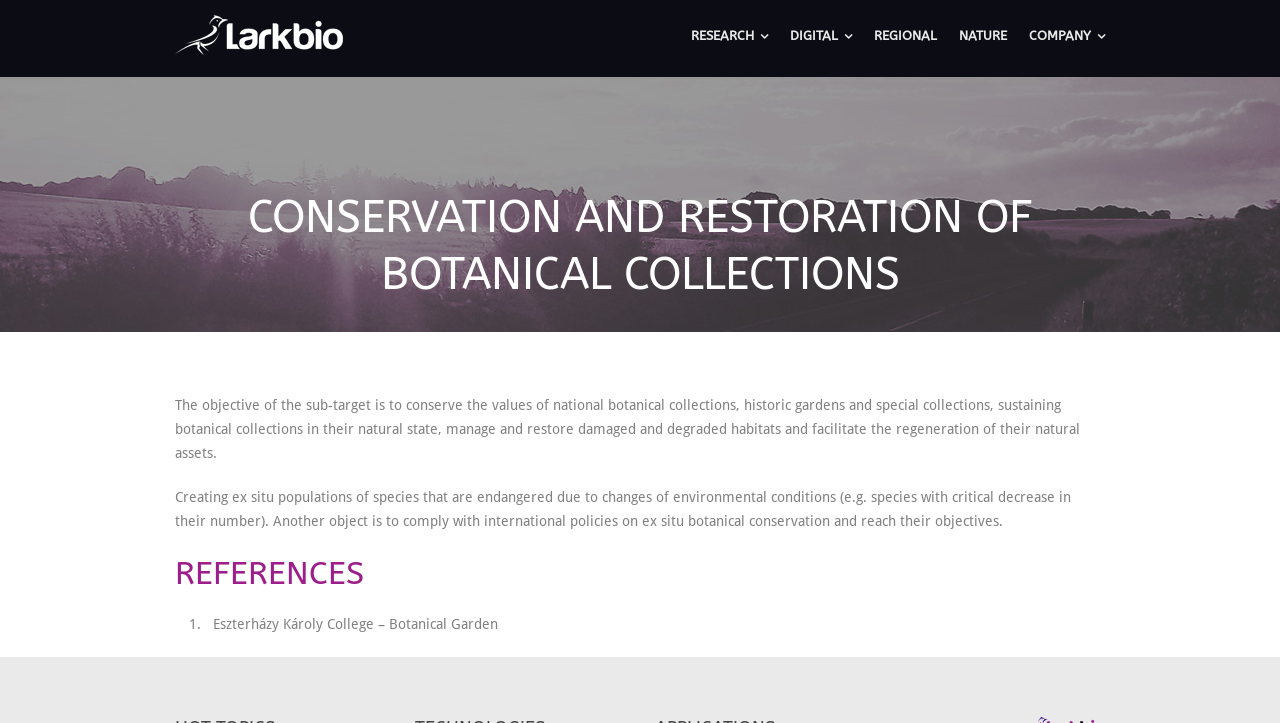Identify and extract the main heading of the webpage.

CONSERVATION AND RESTORATION OF BOTANICAL COLLECTIONS